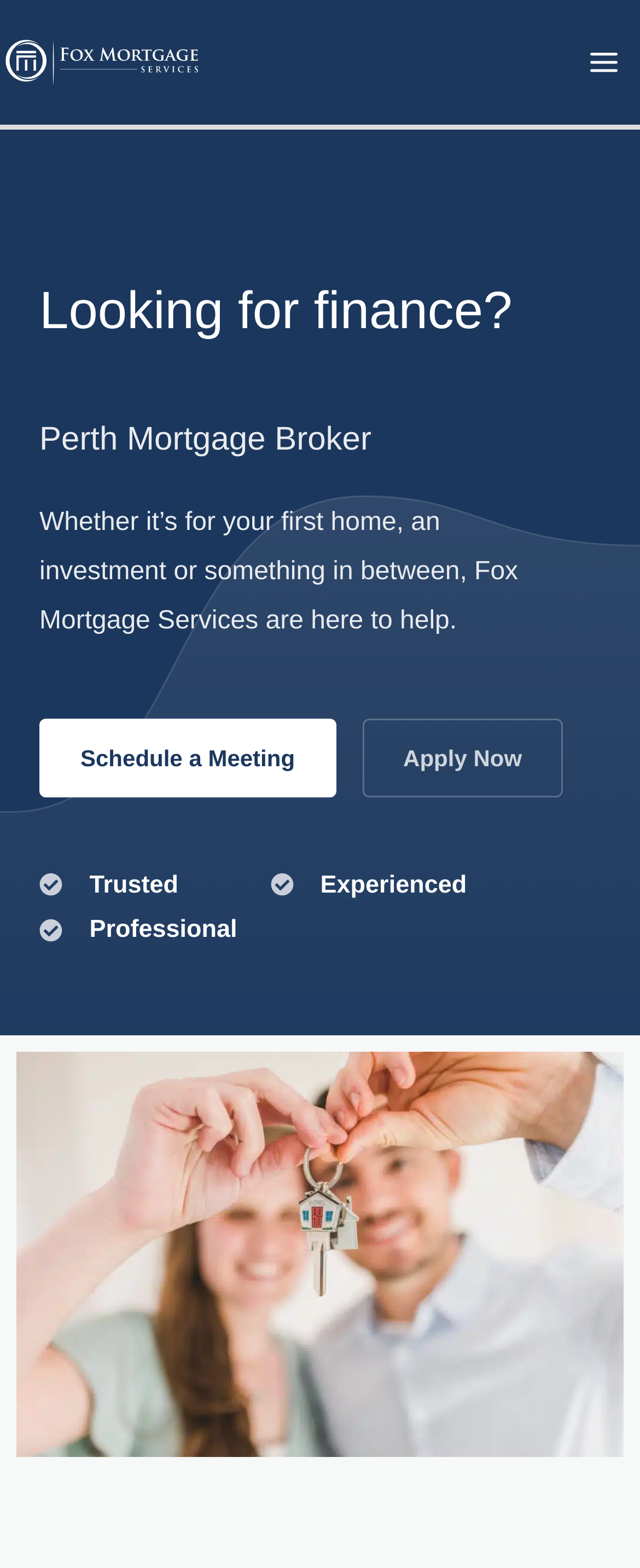Present a detailed account of what is displayed on the webpage.

The webpage is about Fox Mortgage Services, a finance broker based in Perth, offering personal, business, and commercial loans. At the top-left corner, there is a link to "Fox Mortgages" accompanied by an image of a mortgage broker in Joondalup. 

On the top-right corner, there is a "Main Menu" button. When expanded, it reveals a section with a heading "Looking for finance?" followed by a subheading "Perth Mortgage Broker". Below this, there is a paragraph of text explaining the services offered by Fox Mortgage Services. 

Underneath, there are two call-to-action links: "Schedule a Meeting" and "Apply Now". Further down, there are three short descriptions: "Trusted", "Experienced", and "Professional", which likely highlight the qualities of the mortgage broker.